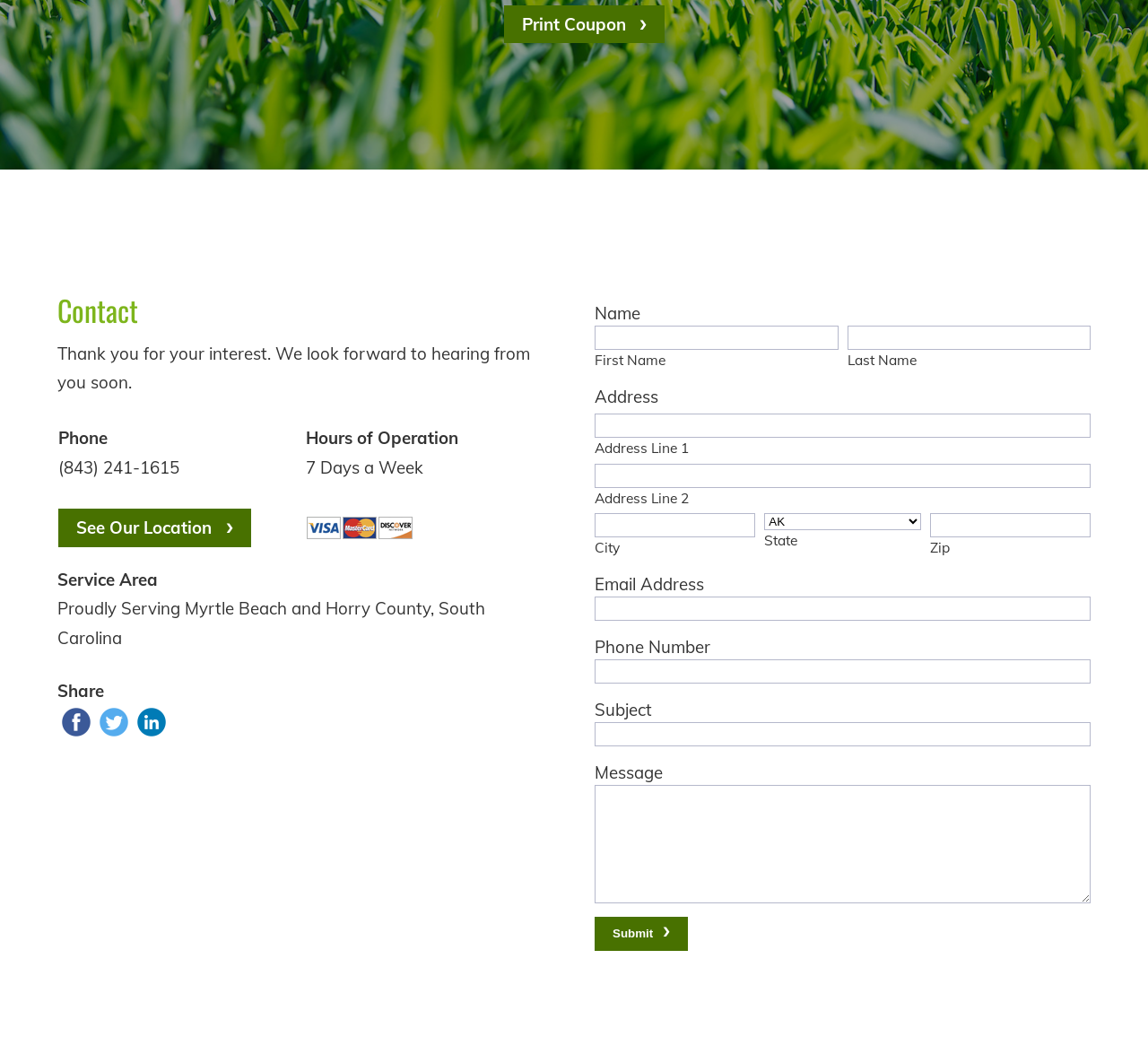Find the bounding box coordinates of the element I should click to carry out the following instruction: "Click the 'See Our Location' link".

[0.051, 0.491, 0.218, 0.528]